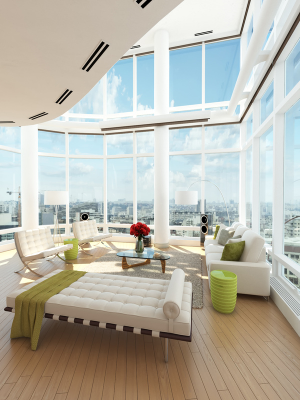Give a one-word or short phrase answer to the question: 
What is visible beyond the glass walls?

Panoramic city view